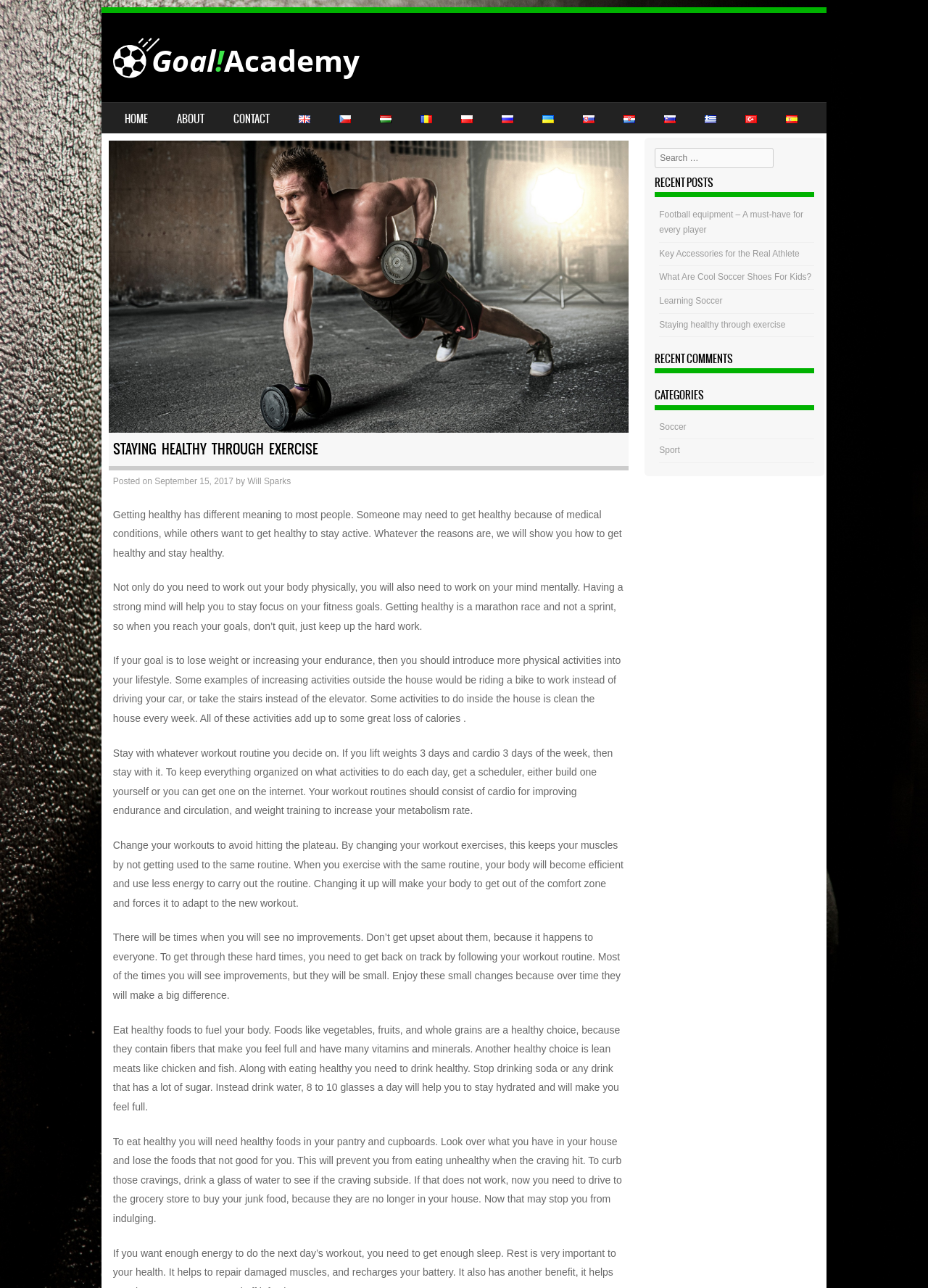Identify the bounding box coordinates of the element that should be clicked to fulfill this task: "Click the 'HOME' link". The coordinates should be provided as four float numbers between 0 and 1, i.e., [left, top, right, bottom].

[0.119, 0.08, 0.175, 0.104]